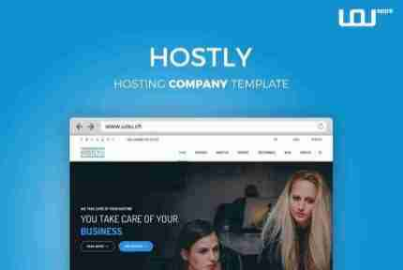What is the purpose of the template?
Use the screenshot to answer the question with a single word or phrase.

For hosting companies